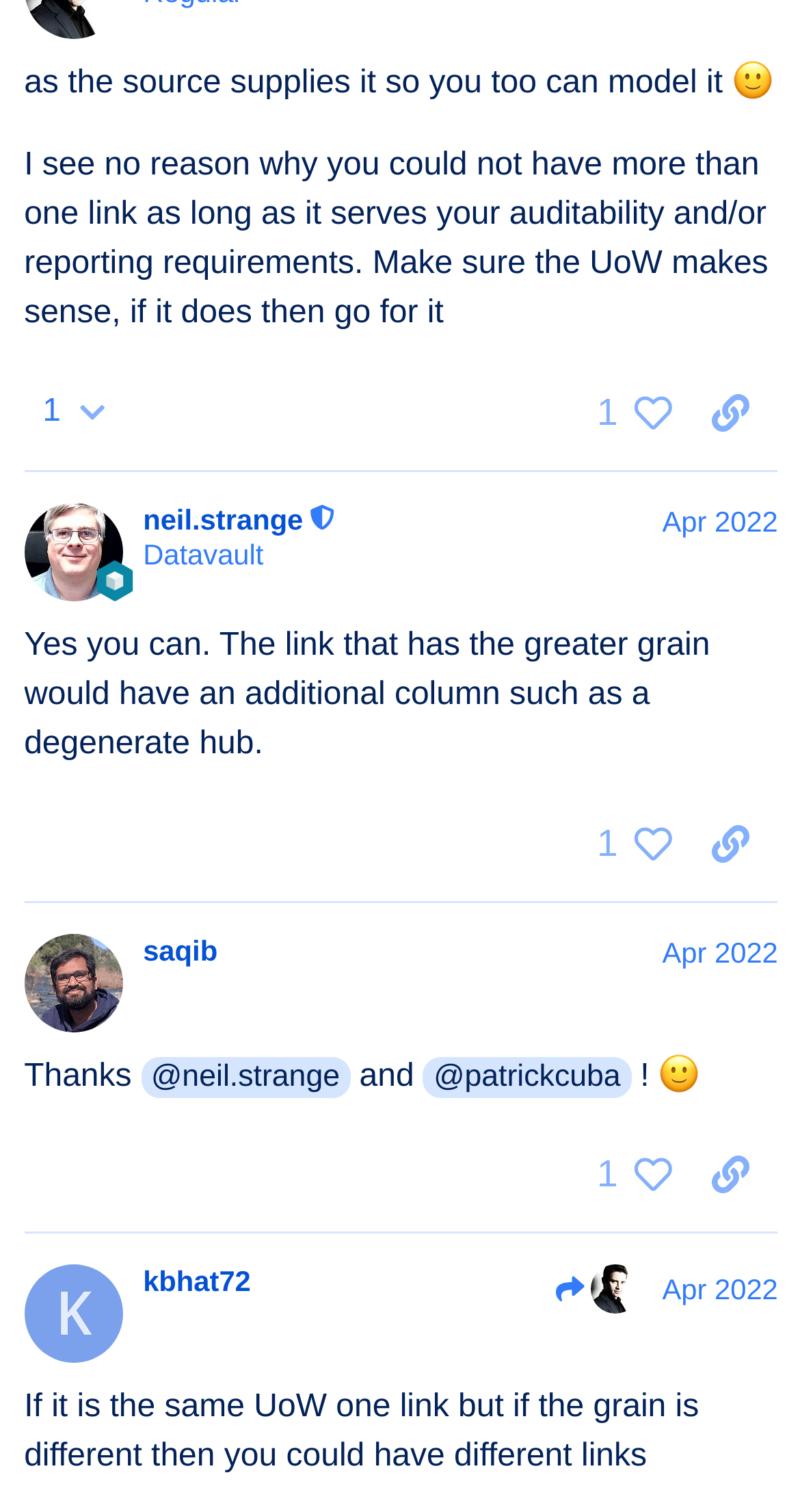Find the bounding box coordinates for the area that should be clicked to accomplish the instruction: "View replies to this post".

[0.03, 0.25, 0.155, 0.296]